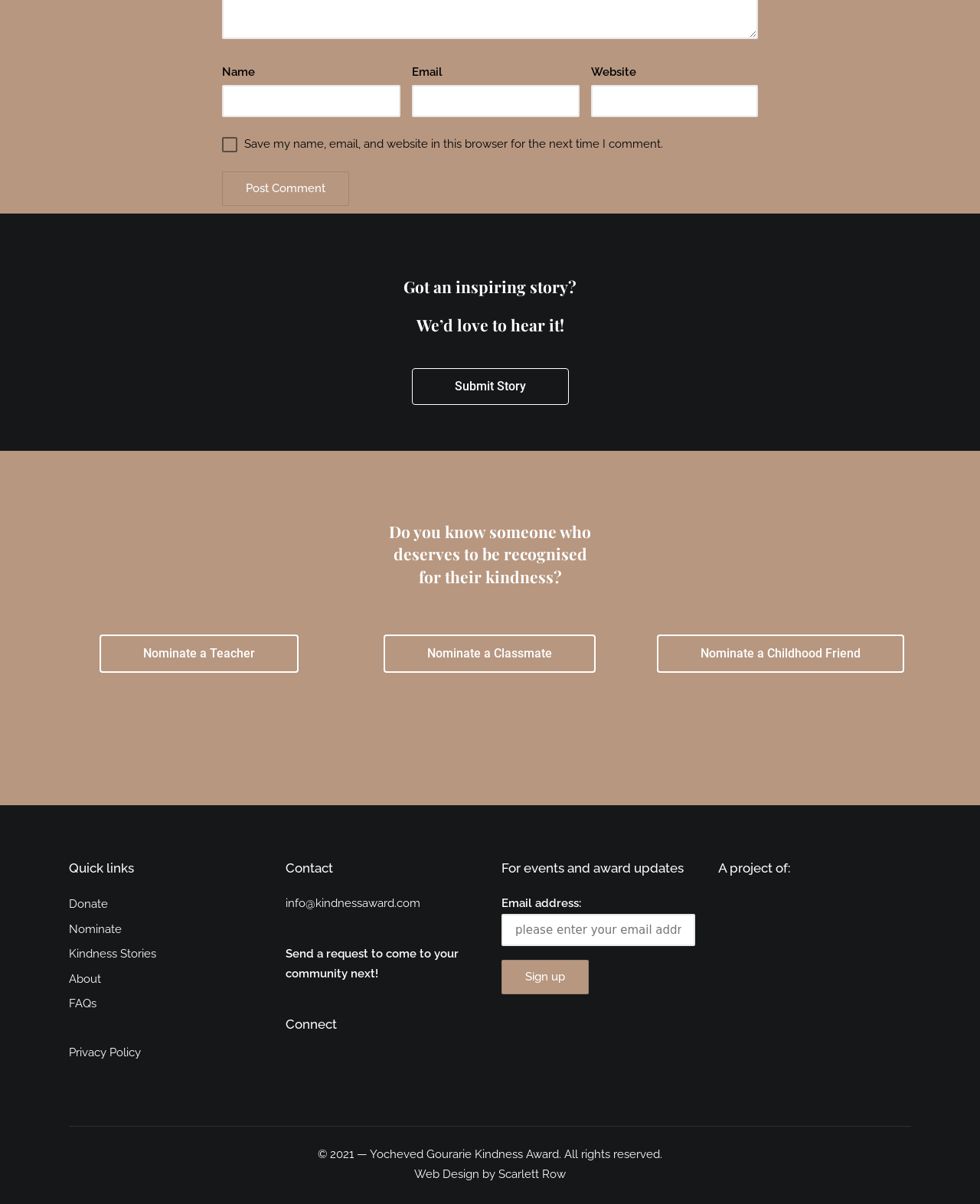How many links are available in the 'Quick links' section?
Give a detailed and exhaustive answer to the question.

The 'Quick links' section contains five links: 'Donate', 'Nominate', 'Kindness Stories', 'About', and 'FAQs', which are all located in the same section of the webpage.